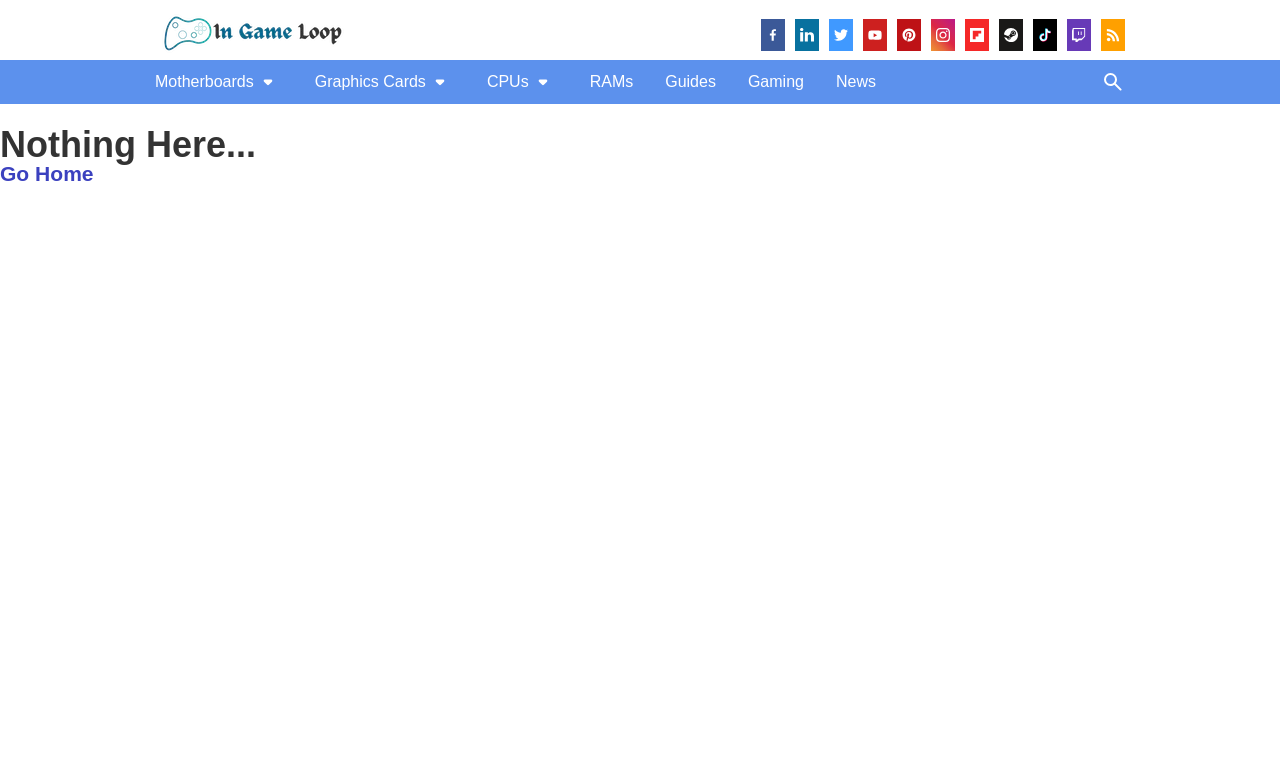How many images are present in the navigation menu?
Using the information from the image, answer the question thoroughly.

I examined the navigation menu and found that there are four images present, each corresponding to the links 'Motherboards', 'Graphics Cards', 'CPUs', and 'RAMs'.